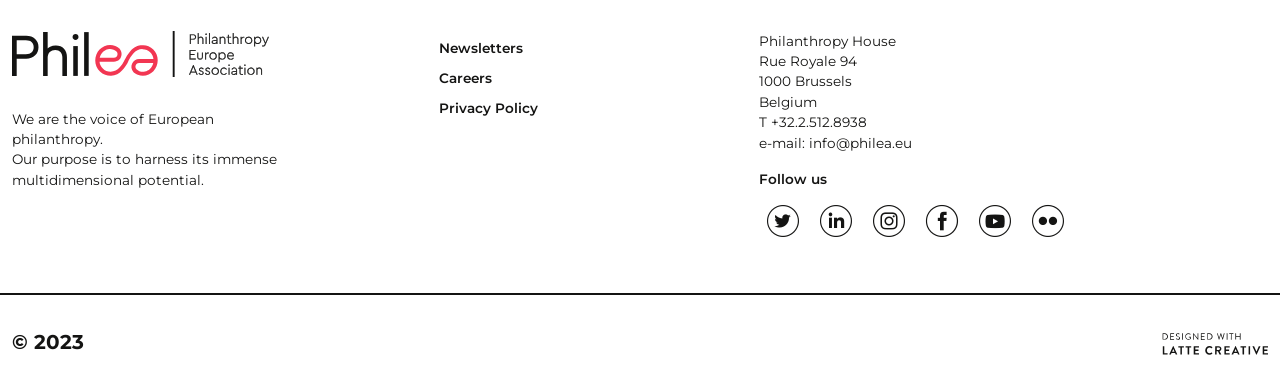Determine the bounding box coordinates for the UI element described. Format the coordinates as (top-left x, top-left y, bottom-right x, bottom-right y) and ensure all values are between 0 and 1. Element description: Privacy Policy

[0.343, 0.256, 0.42, 0.297]